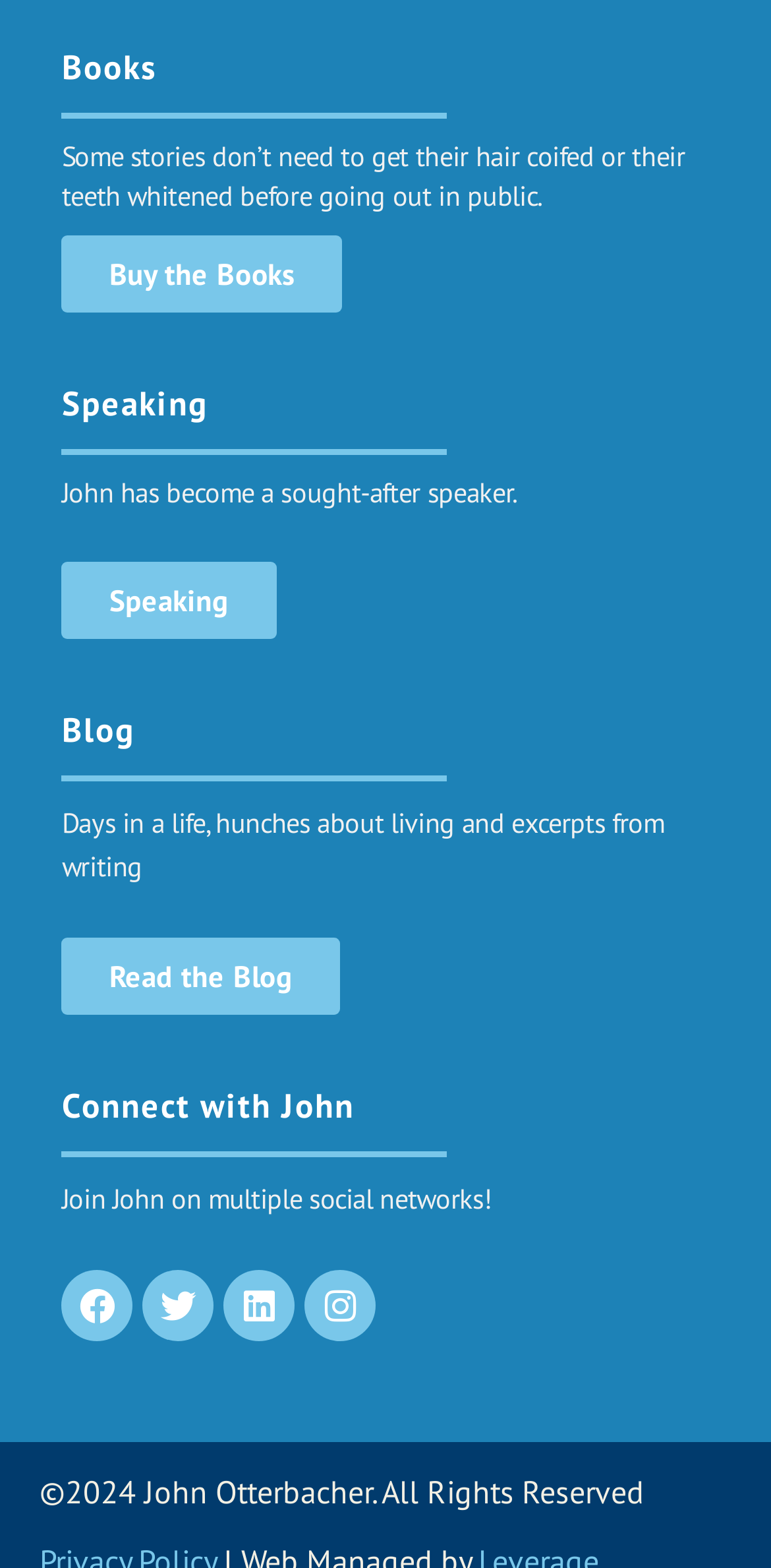Please answer the following question using a single word or phrase: 
What is the topic of the blog?

Days in a life, hunches about living and excerpts from writing